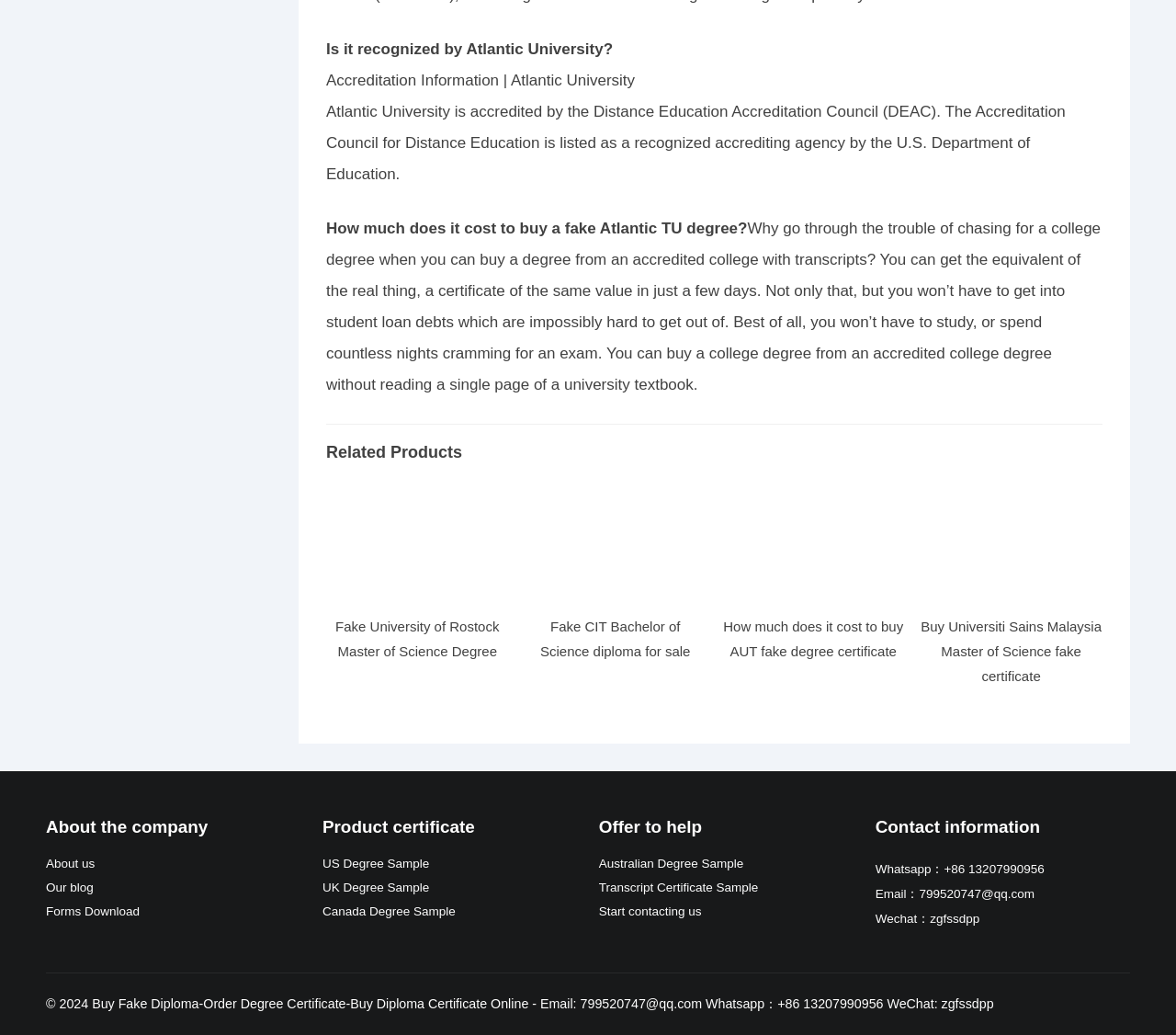Answer succinctly with a single word or phrase:
What is the copyright year?

2024